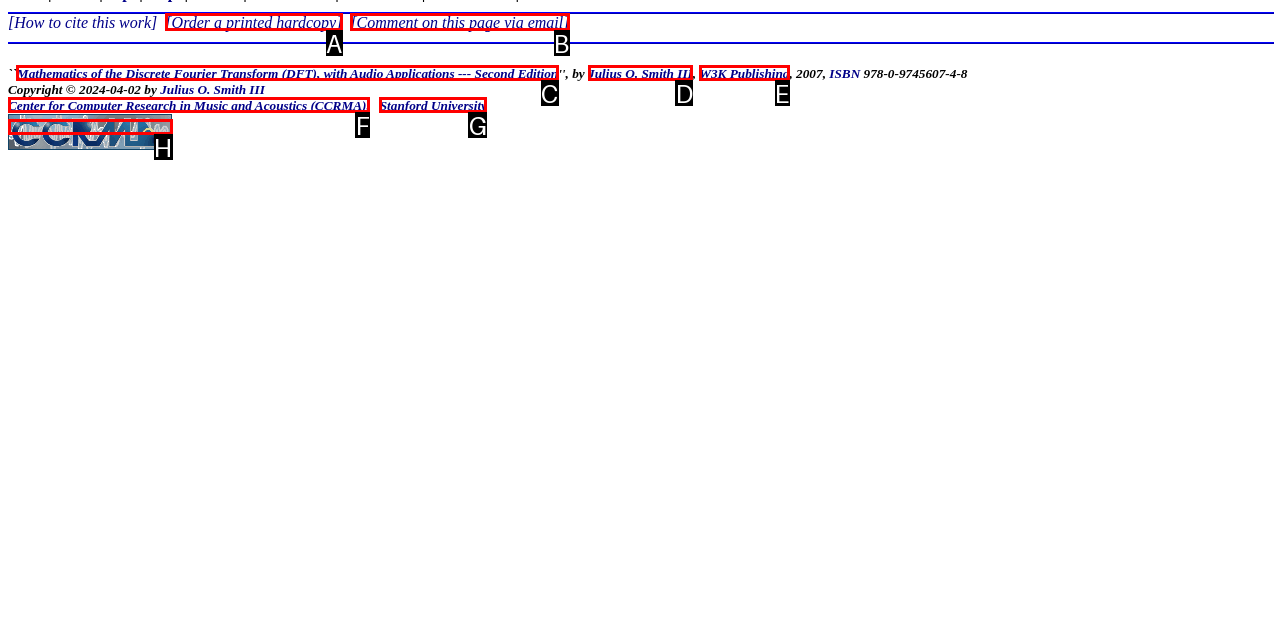Select the HTML element that corresponds to the description: W3K Publishing. Reply with the letter of the correct option.

E